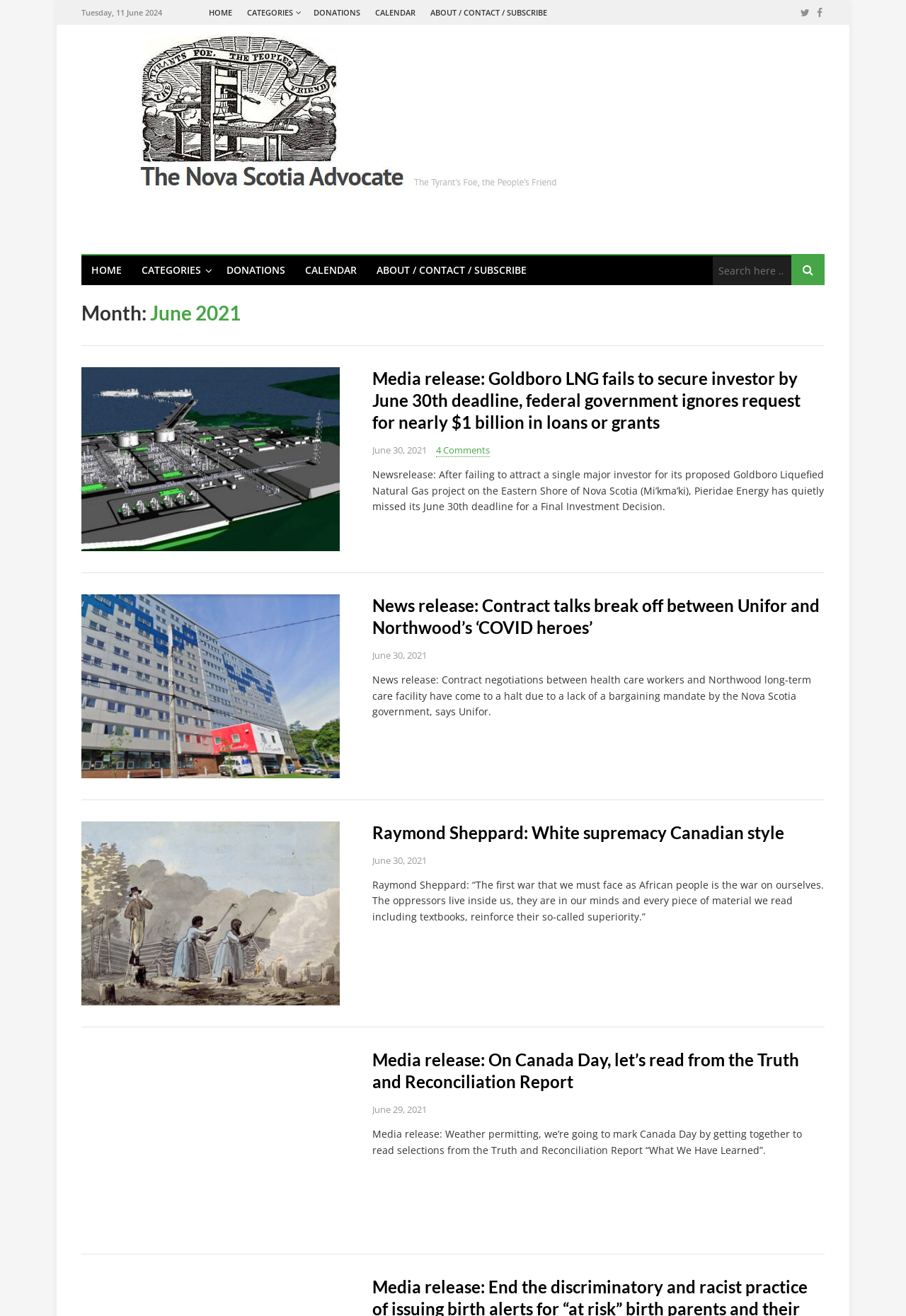Please find the bounding box coordinates (top-left x, top-left y, bottom-right x, bottom-right y) in the screenshot for the UI element described as follows: alt="Nova Scotia Advocate"

[0.09, 0.019, 0.745, 0.193]